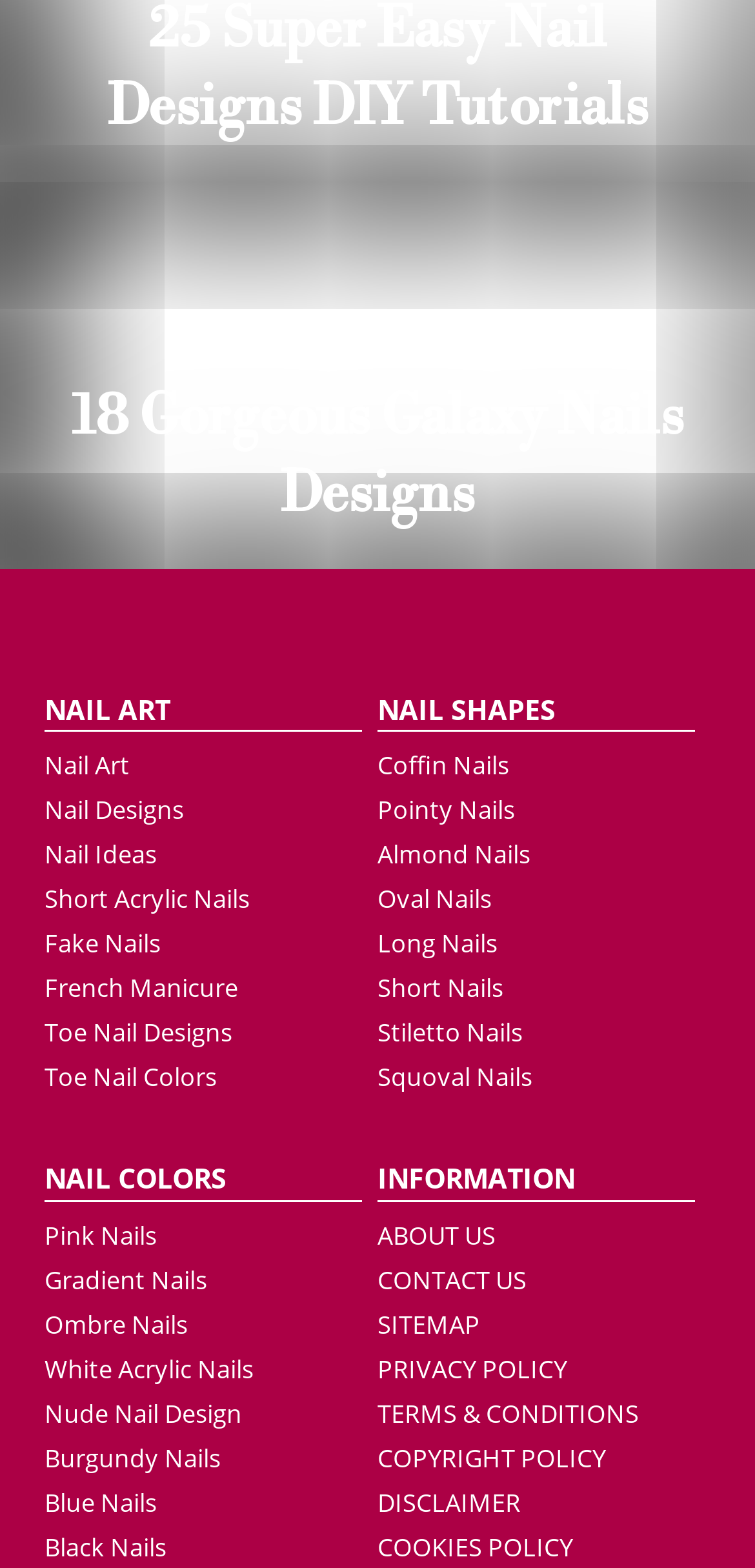Determine the bounding box coordinates for the area that should be clicked to carry out the following instruction: "Explore Pink Nails".

[0.059, 0.777, 0.208, 0.799]